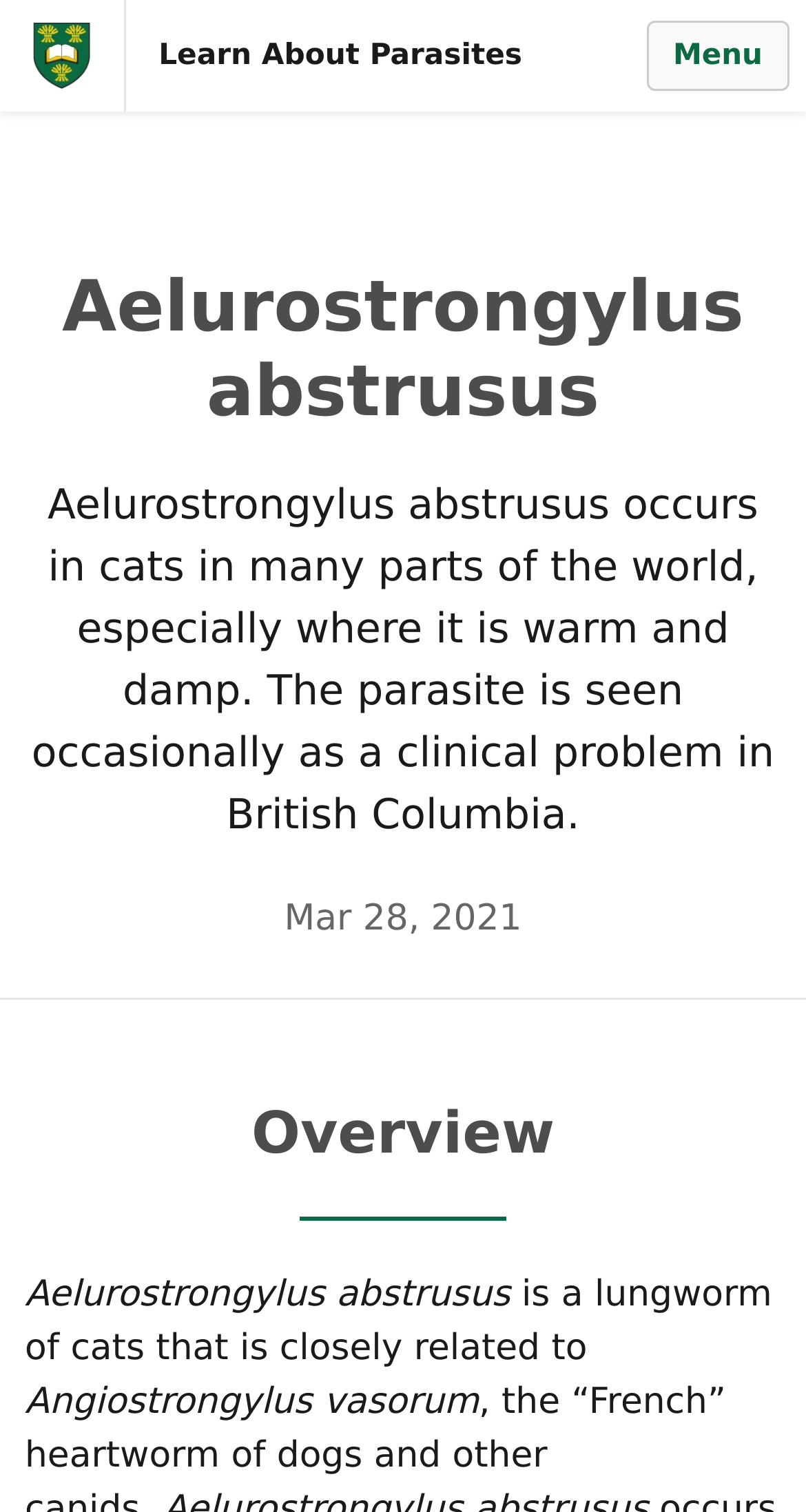Give a detailed explanation of the elements present on the webpage.

The webpage is about Aelurostrongylus abstrusus, a parasite that affects cats. At the top left corner, there is a link to the University of Saskatchewan, accompanied by a small image of the university's logo. Next to it, there is a link to "Learn About Parasites". On the top right corner, there is a button labeled "Menu" that controls a mobile menu.

Below the top navigation, there is a large heading that reads "Aelurostrongylus abstrusus". Underneath the heading, there is a paragraph of text that describes the parasite, stating that it occurs in cats in many parts of the world, especially in warm and damp areas, and is occasionally seen as a clinical problem in British Columbia.

To the right of the paragraph, there is a timestamp indicating that the content was updated on March 28, 2021. Below the timestamp, there is a heading labeled "Overview", followed by a series of paragraphs that provide more information about the parasite. The first paragraph starts with the phrase "Aelurostrongylus abstrusus is a lungworm of cats that is closely related to", and continues to describe its relationship to Angiostrongylus vasorum.